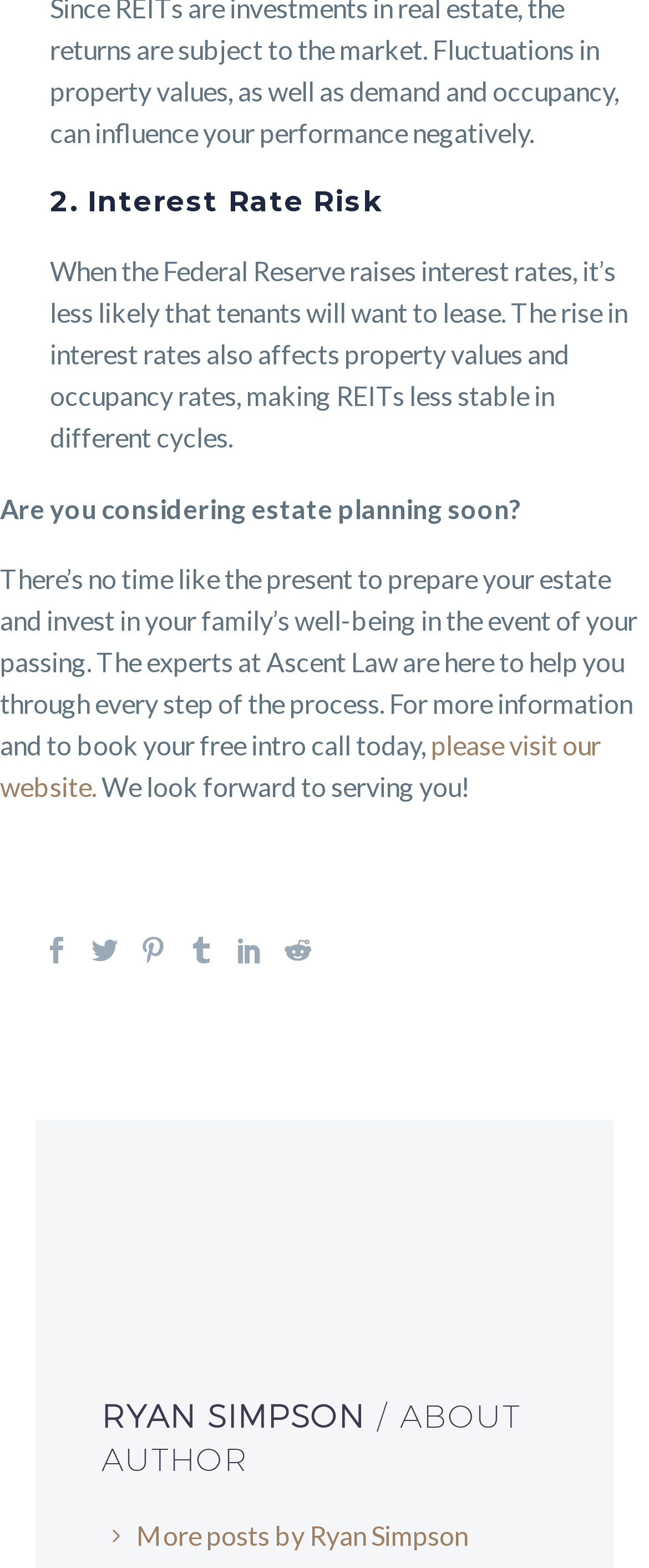Kindly determine the bounding box coordinates for the area that needs to be clicked to execute this instruction: "Click to learn more about estate planning".

[0.0, 0.465, 0.926, 0.512]